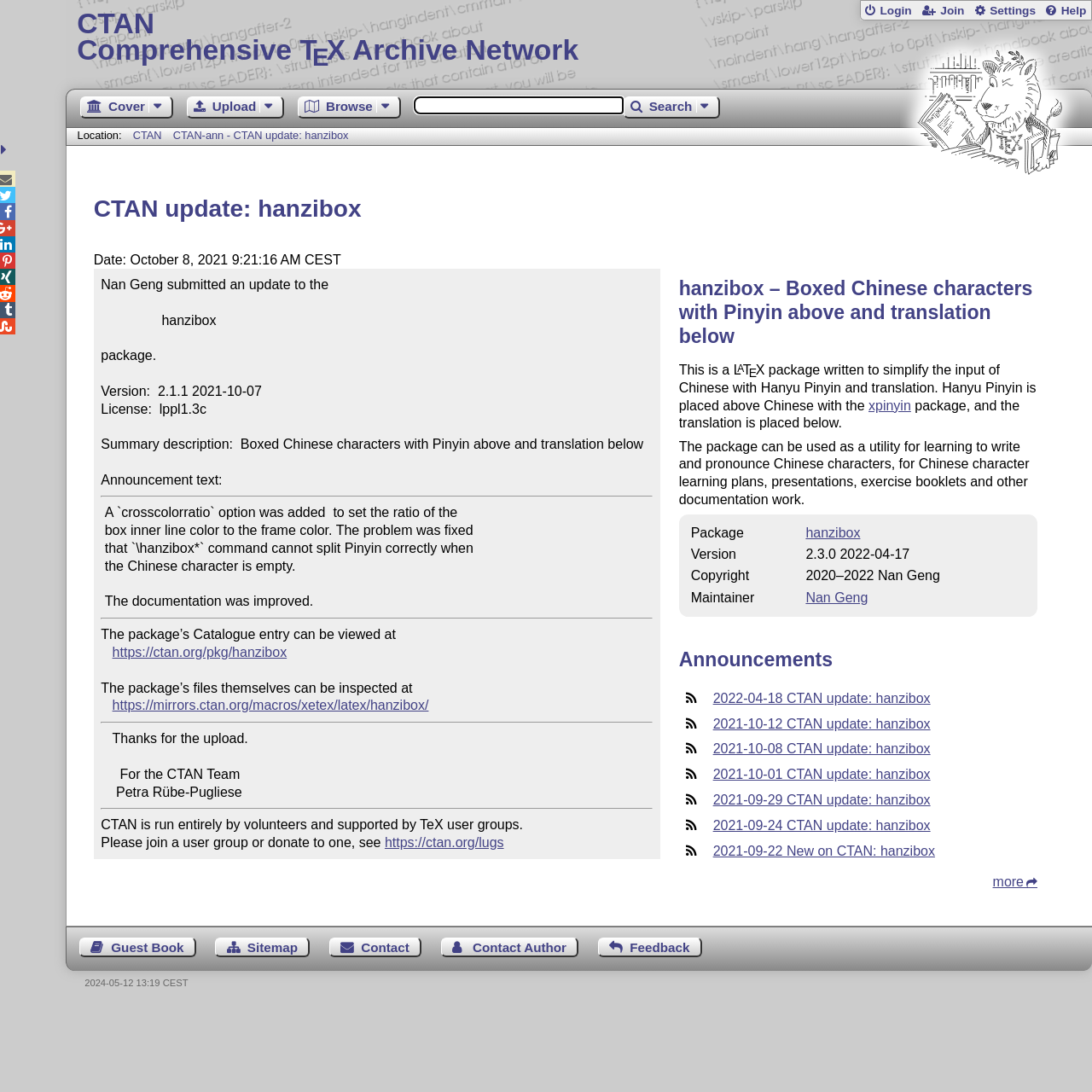Locate the bounding box coordinates of the clickable element to fulfill the following instruction: "View the package’s Catalogue entry". Provide the coordinates as four float numbers between 0 and 1 in the format [left, top, right, bottom].

[0.103, 0.591, 0.263, 0.604]